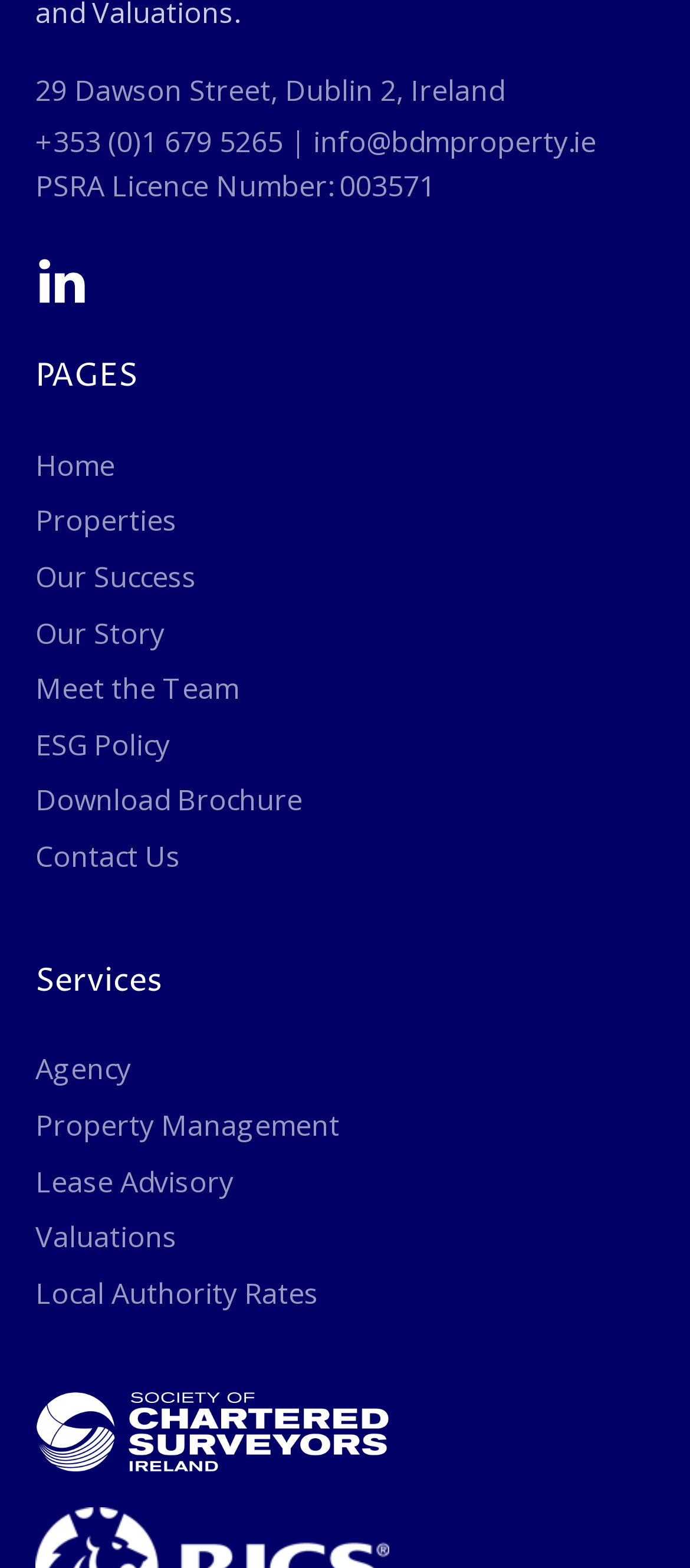Determine the bounding box coordinates for the clickable element required to fulfill the instruction: "View the home page". Provide the coordinates as four float numbers between 0 and 1, i.e., [left, top, right, bottom].

[0.051, 0.283, 0.167, 0.312]